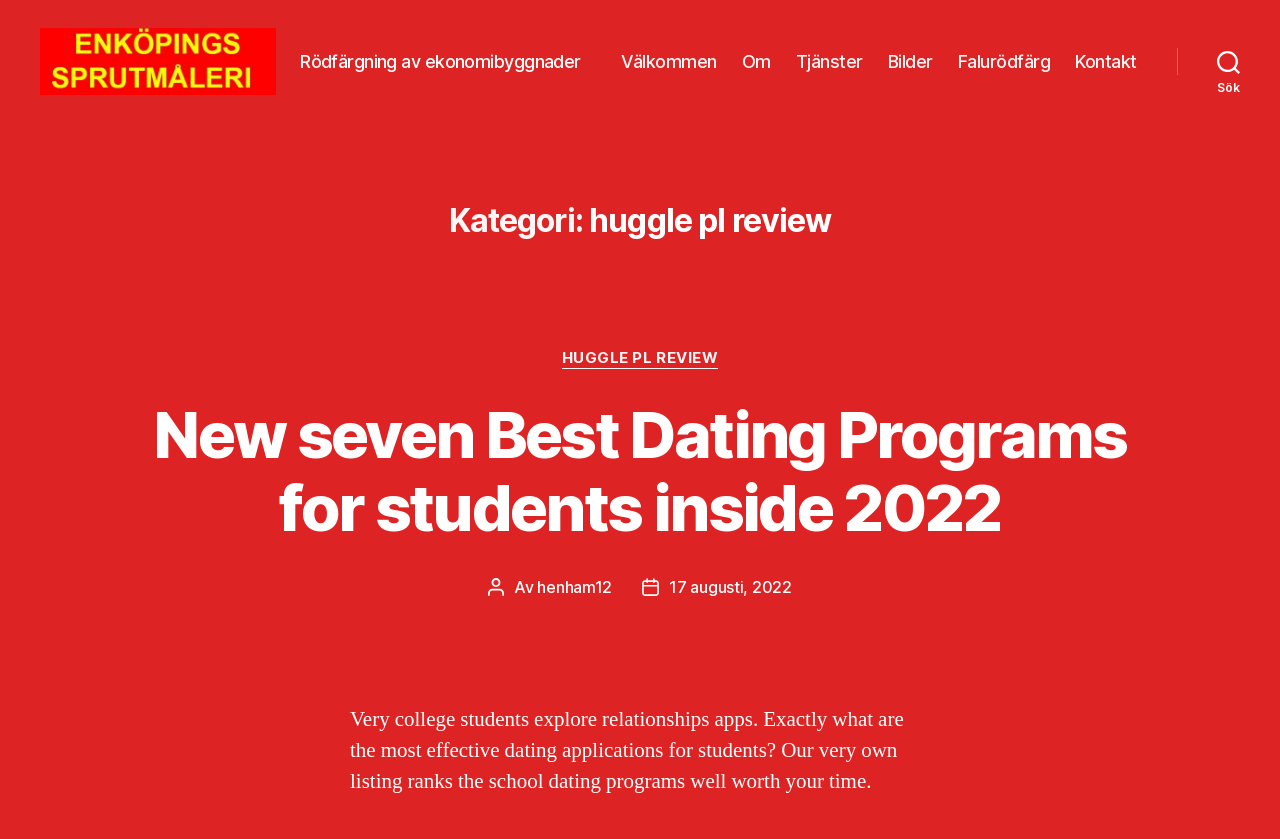Locate the bounding box coordinates of the element to click to perform the following action: 'Read the New seven Best Dating Programs for students inside 2022 article'. The coordinates should be given as four float values between 0 and 1, in the form of [left, top, right, bottom].

[0.109, 0.54, 0.891, 0.714]